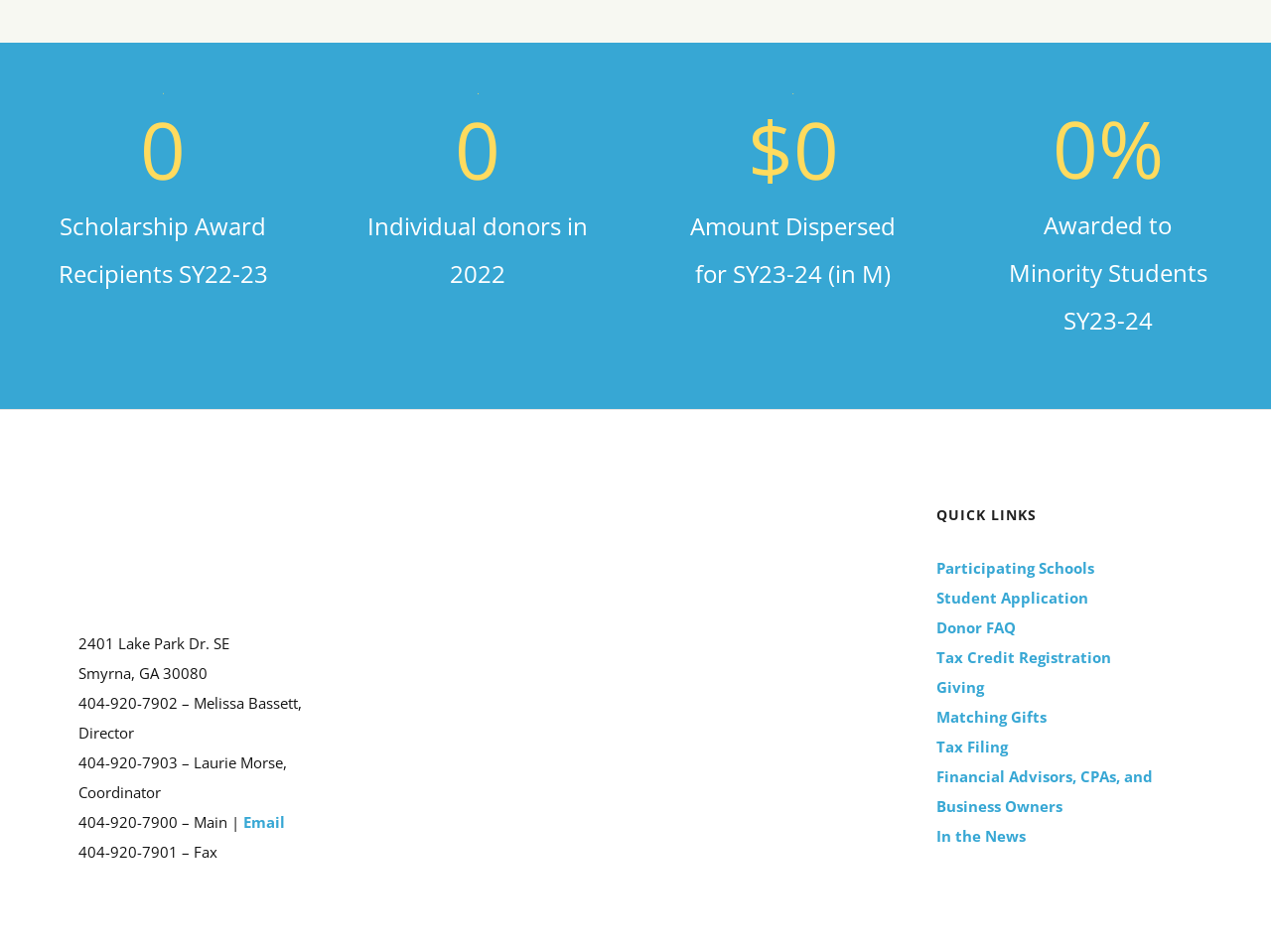Please specify the bounding box coordinates of the clickable section necessary to execute the following command: "Visit the ABOUT US page".

None